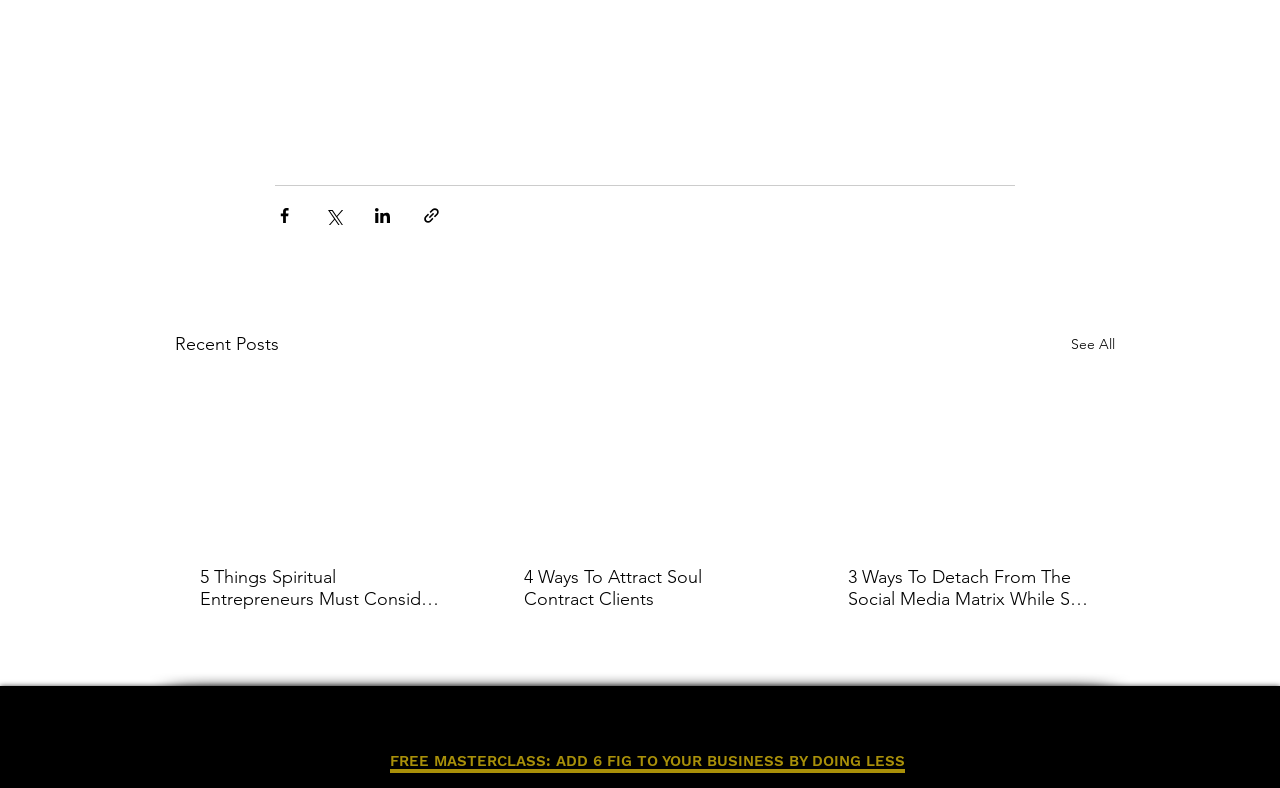What is the title of the first article?
Can you provide a detailed and comprehensive answer to the question?

The title of the first article is not explicitly provided, but it has a link with an empty string. However, the article has a sub-link with the title '5 Things Spiritual Entrepreneurs Must Consider When Picking An Ideal Client Profile'.